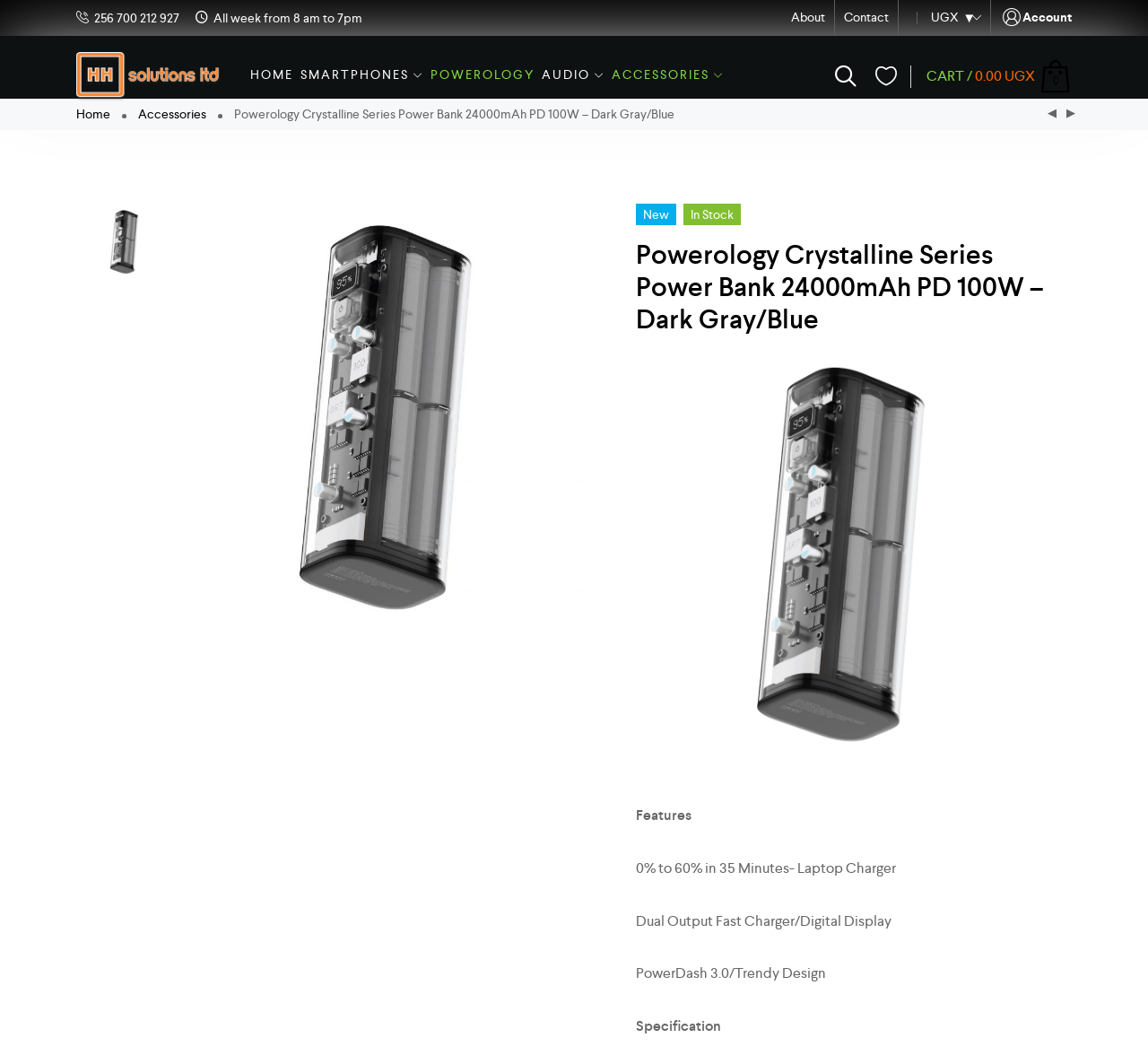Please identify the bounding box coordinates for the region that you need to click to follow this instruction: "Check the product specification".

[0.554, 0.955, 0.628, 0.973]